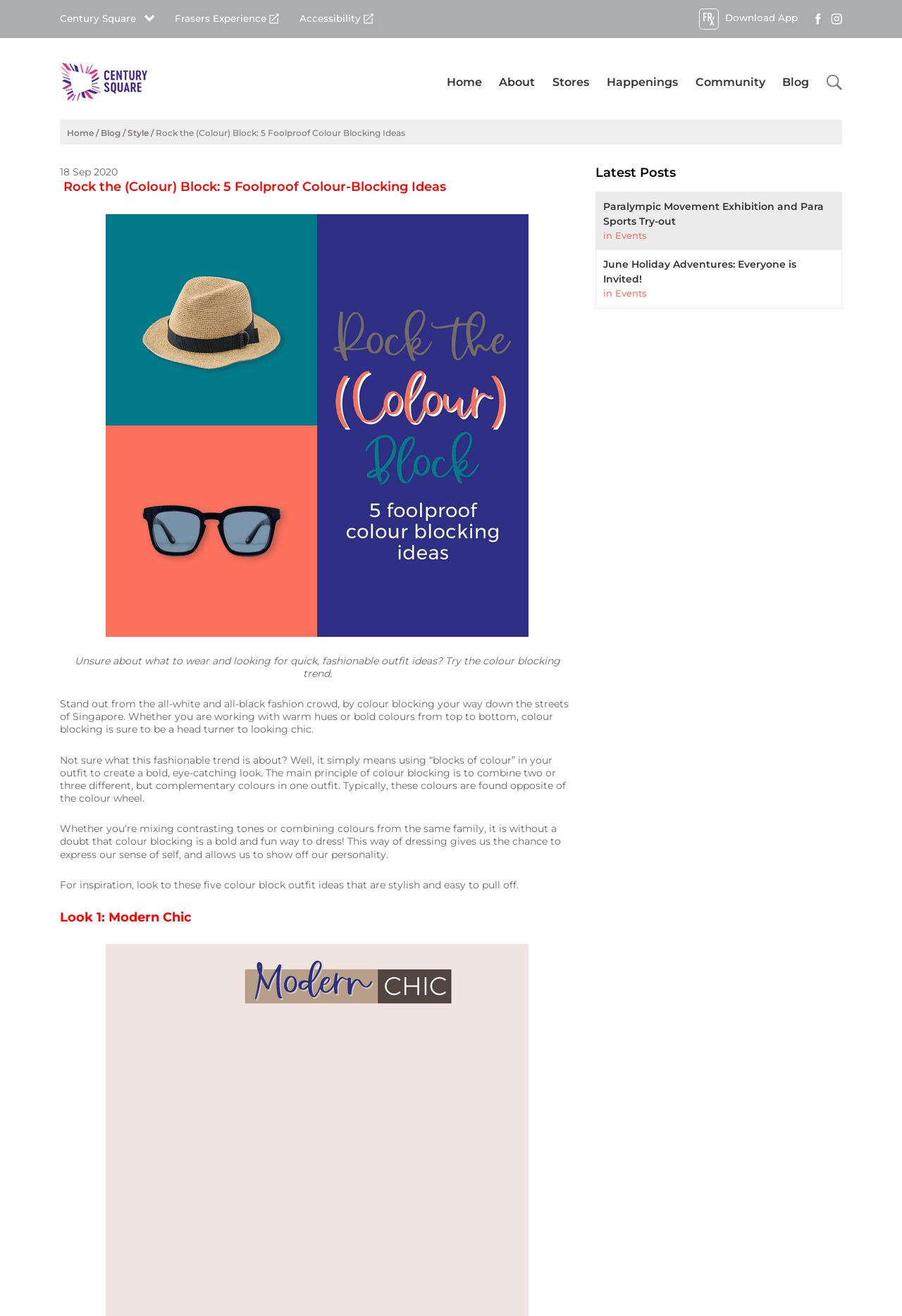Extract the bounding box coordinates of the UI element described by: "Home". The coordinates should include four float numbers ranging from 0 to 1, e.g., [left, top, right, bottom].

[0.495, 0.057, 0.534, 0.073]